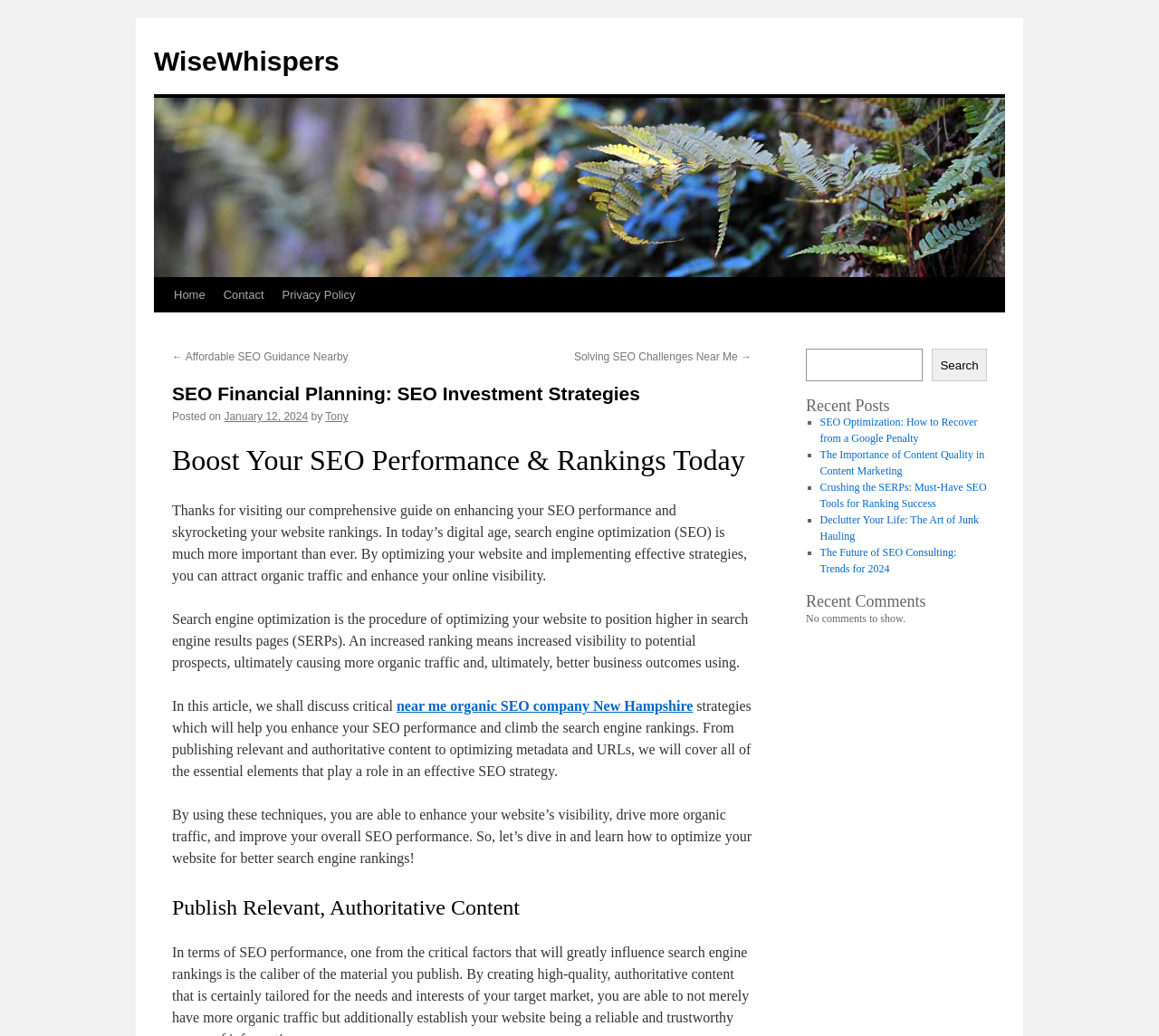Locate the coordinates of the bounding box for the clickable region that fulfills this instruction: "Check out AACEHYPEZ PICKS".

None